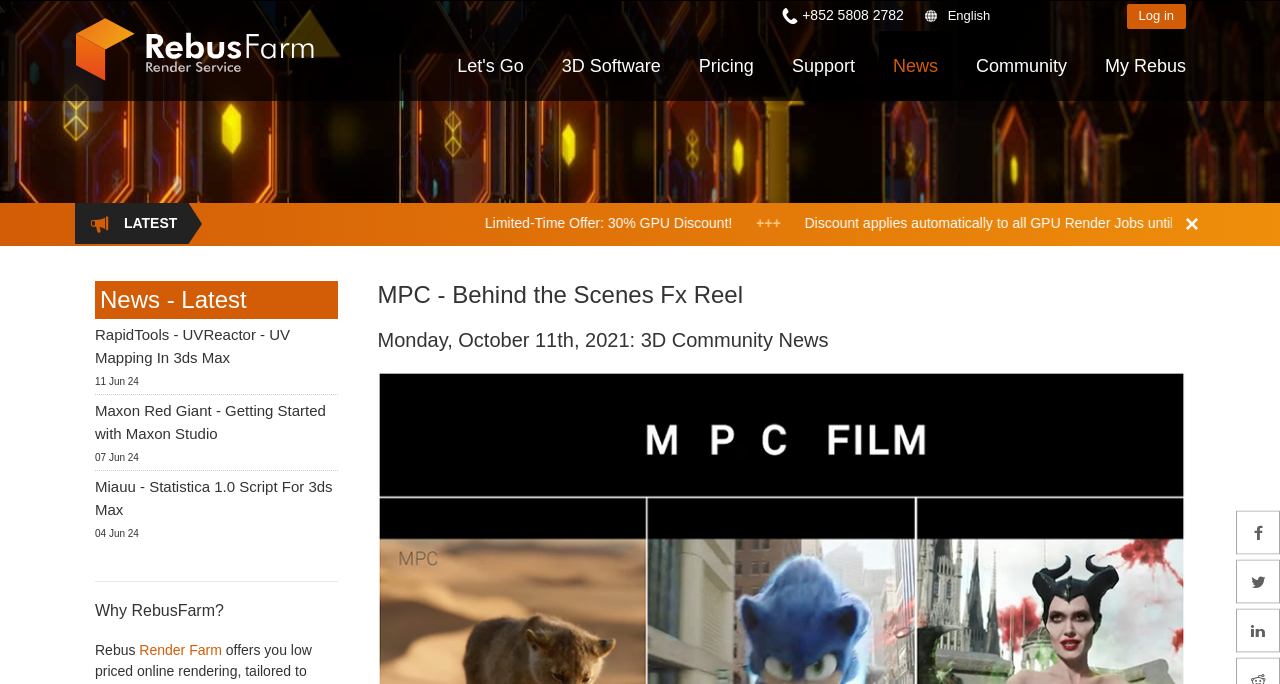Provide a one-word or brief phrase answer to the question:
How many news items are listed?

3